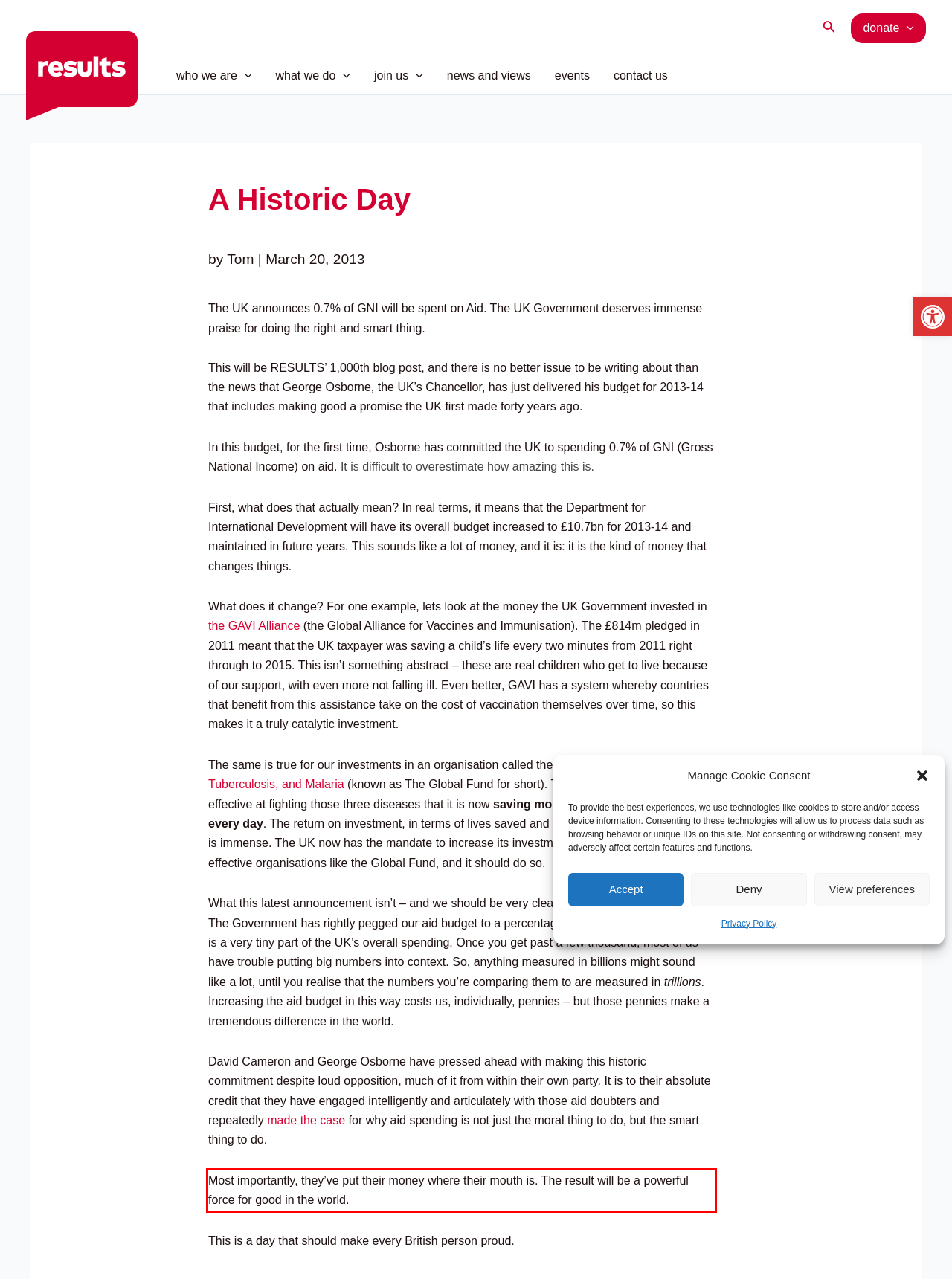Using the provided webpage screenshot, recognize the text content in the area marked by the red bounding box.

Most importantly, they’ve put their money where their mouth is. The result will be a powerful force for good in the world.